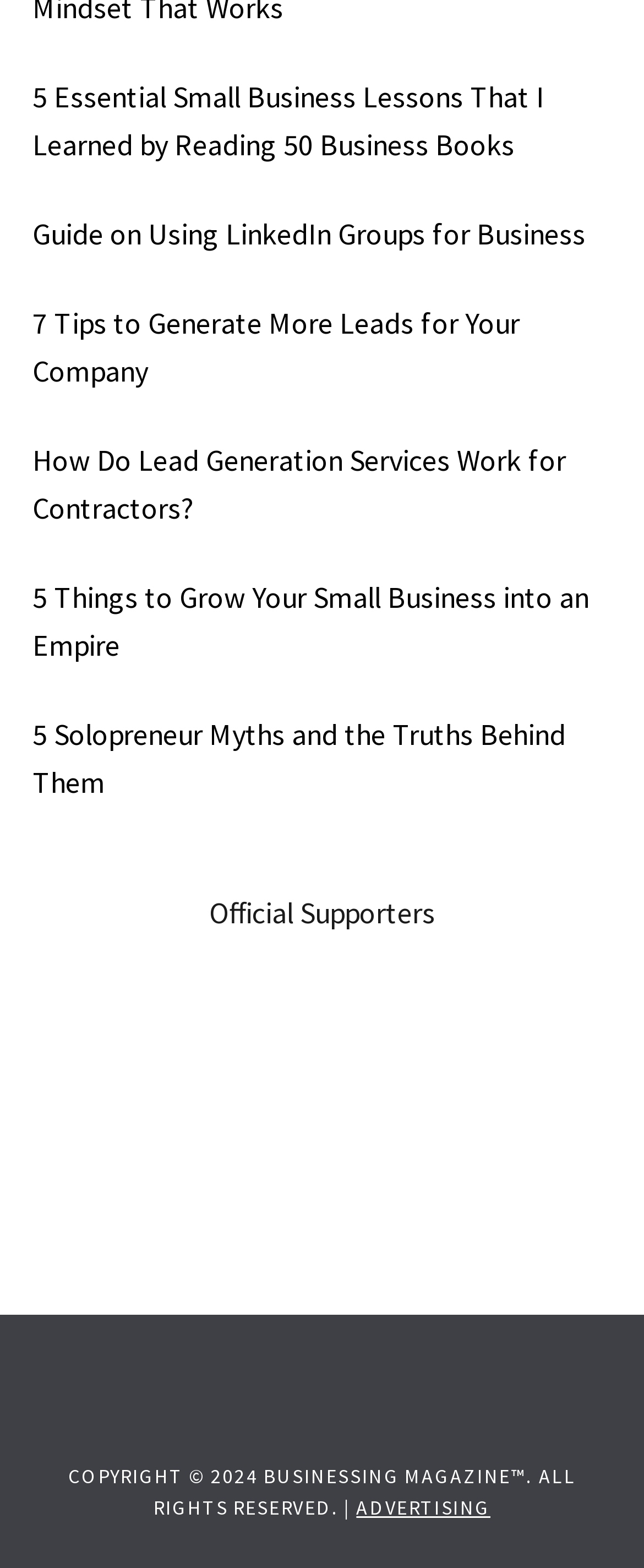Please determine the bounding box coordinates of the element's region to click in order to carry out the following instruction: "Check the copyright information". The coordinates should be four float numbers between 0 and 1, i.e., [left, top, right, bottom].

[0.106, 0.933, 0.894, 0.969]